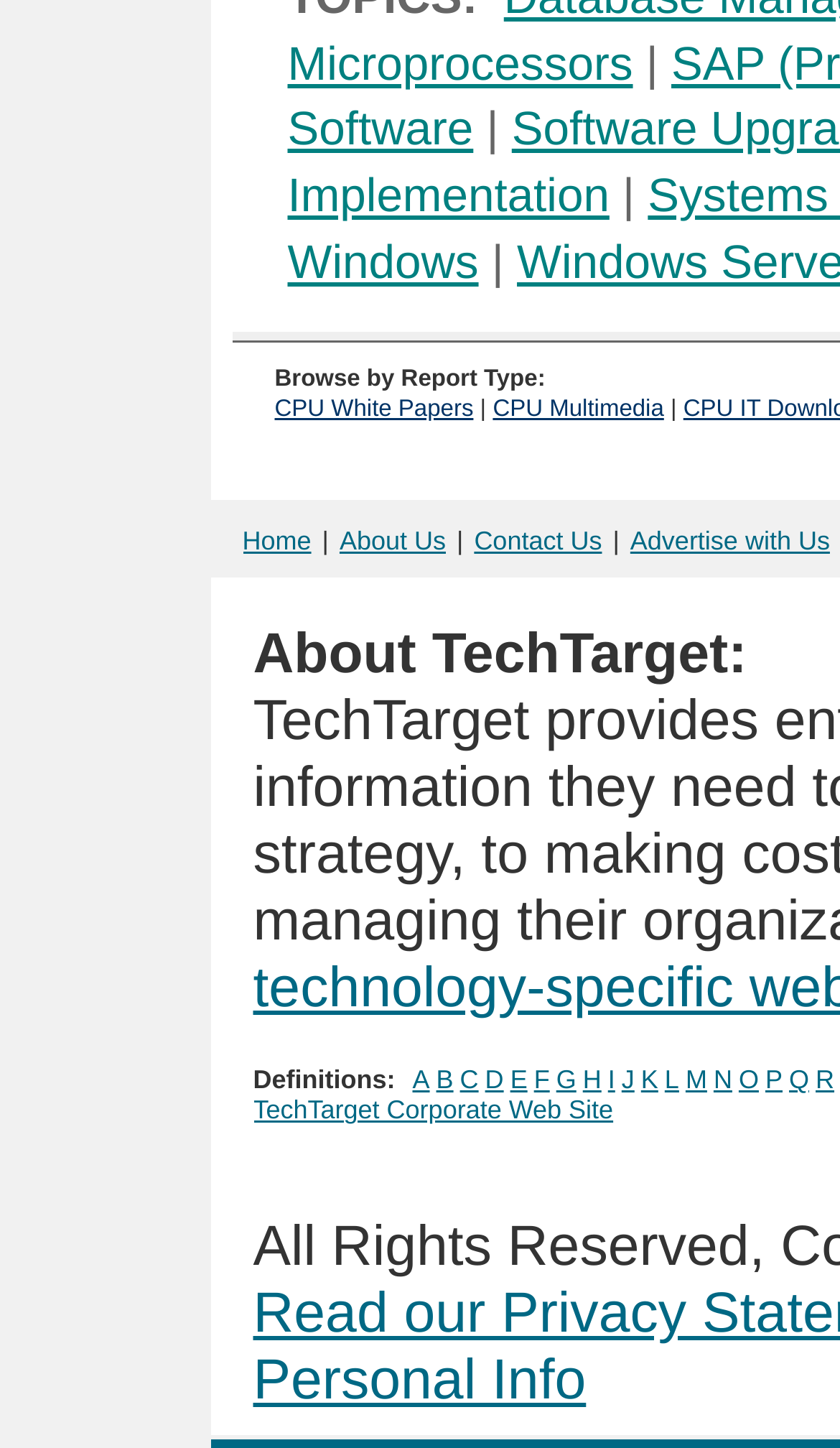Please answer the following question using a single word or phrase: 
What are the categories to browse by report type?

CPU White Papers, CPU Multimedia